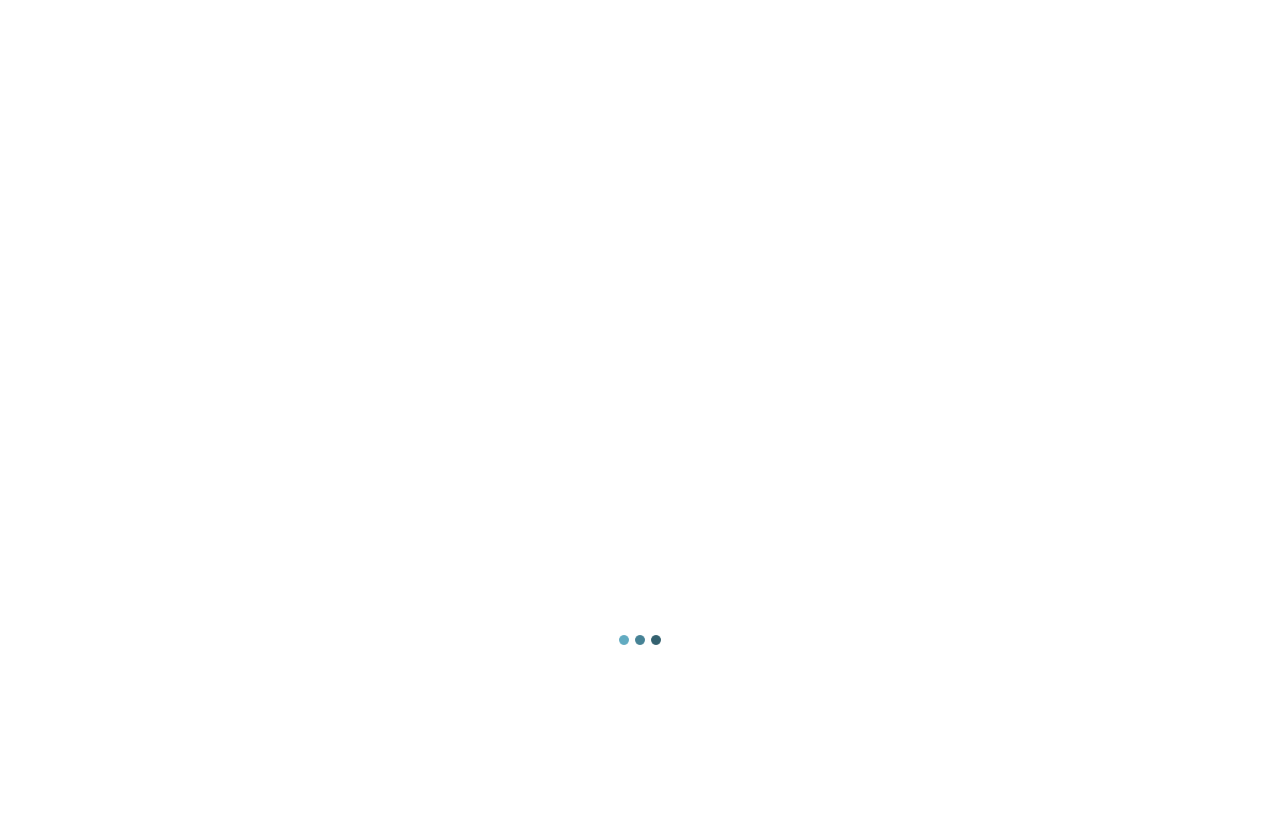Convey a detailed summary of the webpage, mentioning all key elements.

The webpage appears to be a news article page, specifically focused on cryptocurrency news. At the top left, there is a date displayed as "Wednesday, June 12, 2024". On the top right, there are three icons represented by Unicode characters '\uf09a', '\uf099', and a link to "CryptoCurreny News" with an accompanying image.

Below the top section, there is a large banner that spans almost the entire width of the page, containing an image. Underneath the banner, there are several links arranged horizontally, including "NEWS", "BLOCKCHAIN", "EXCHANGES", "ANALYSIS", "REVIEWS", "ICO", "VIDEOS", and "BUY/SELL". 

The "BUY/SELL" link has a dropdown menu with links to "Home", "Business", and an article title "EToro, M2 Win AGDM Crypto Licenses To Function In UAE Monetary Heart". Below this section, there is a large figure that takes up most of the page's width, with a link to "BUSINESS" at the bottom.